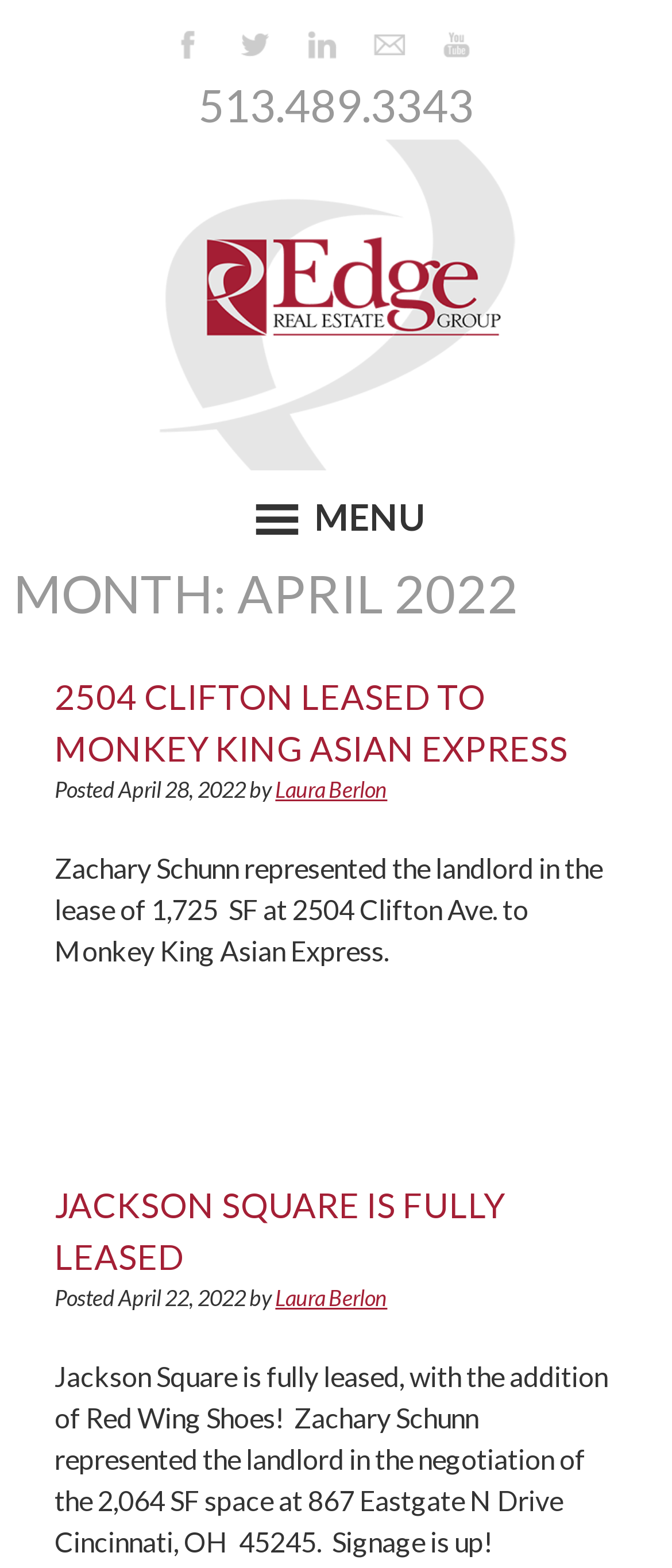What is the date of the second article?
Using the image as a reference, deliver a detailed and thorough answer to the question.

I found the date by looking at the time element with the bounding box coordinates [0.176, 0.818, 0.366, 0.836], which contains the text 'April 22, 2022'.